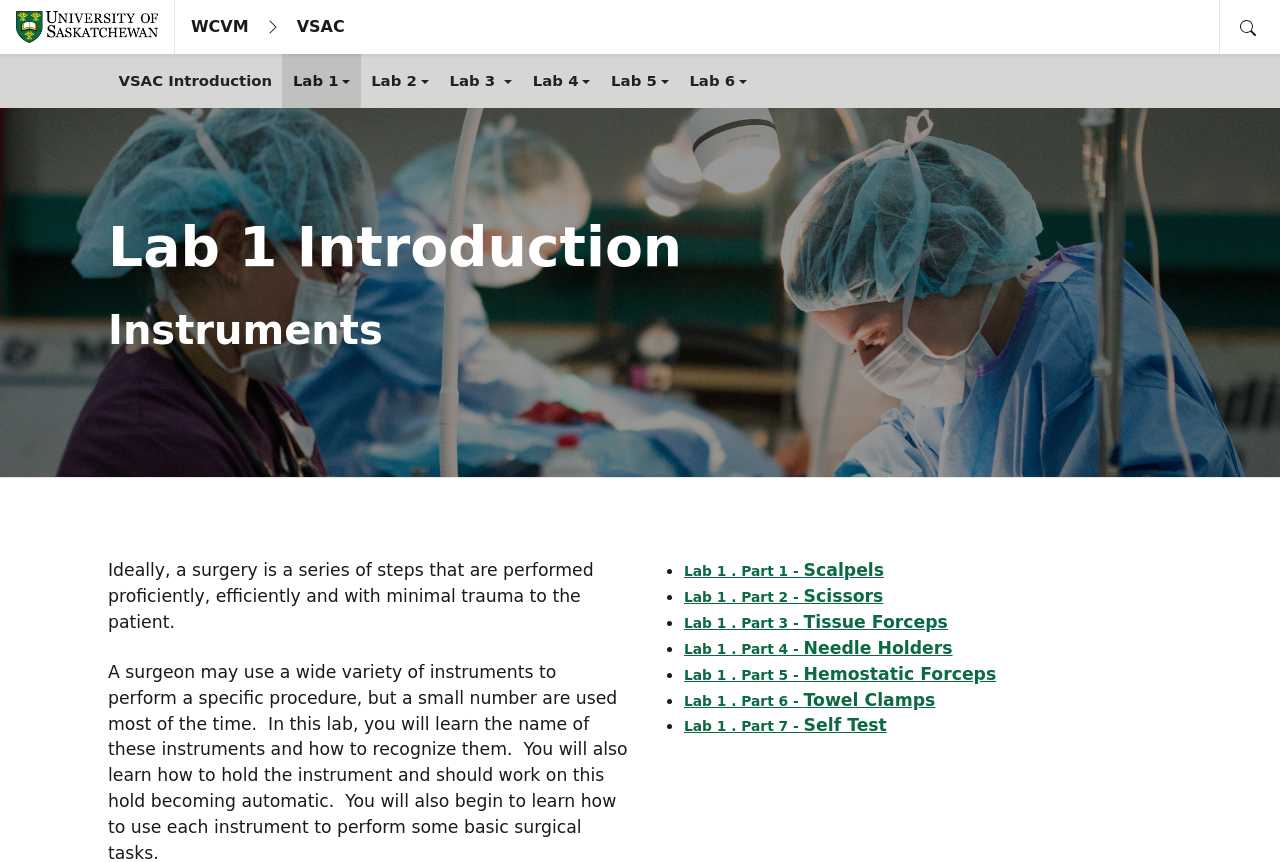Identify the bounding box coordinates for the region to click in order to carry out this instruction: "Search the USask". Provide the coordinates using four float numbers between 0 and 1, formatted as [left, top, right, bottom].

[0.952, 0.0, 1.0, 0.063]